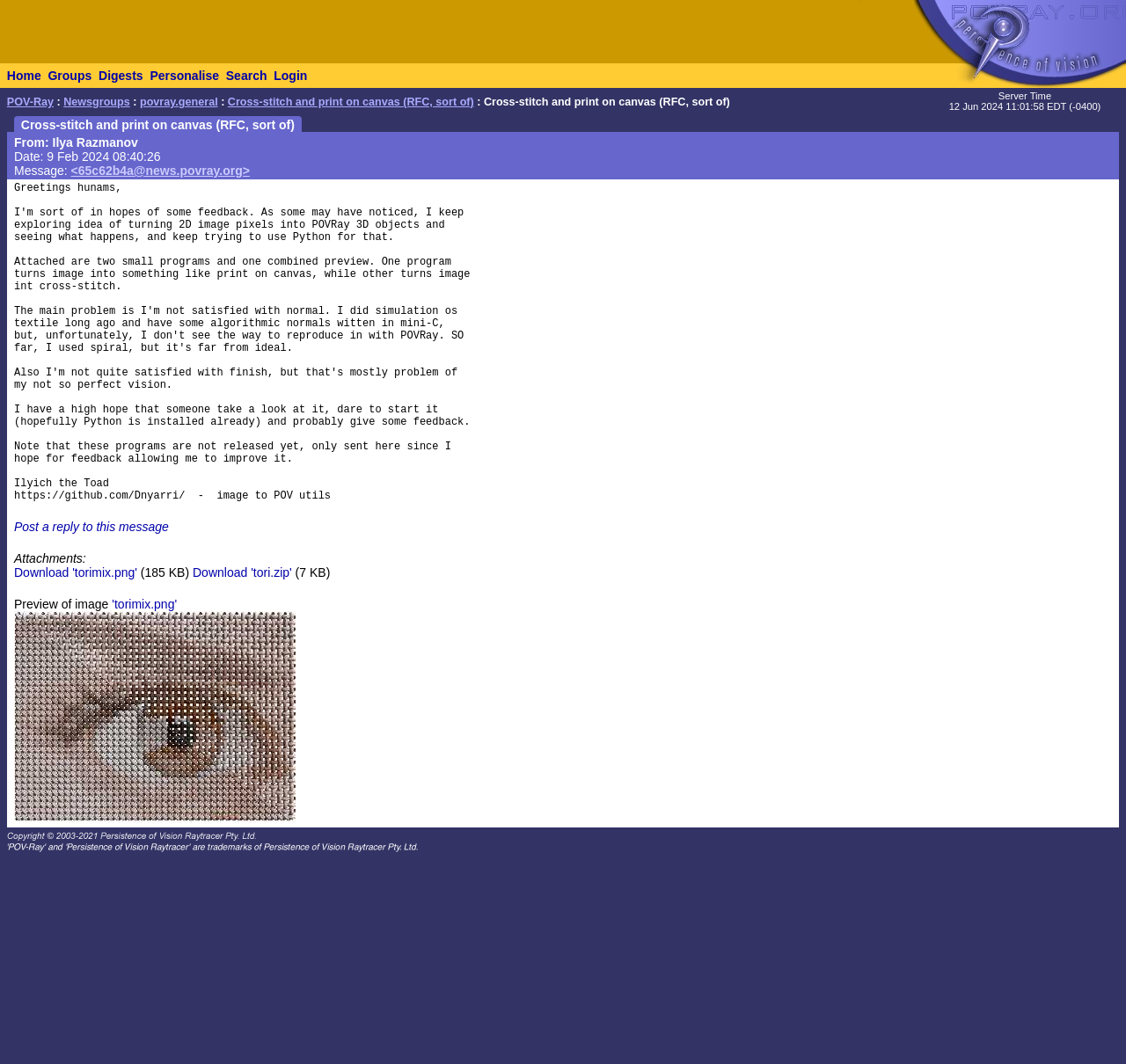What is the topic of the message?
Based on the image, answer the question in a detailed manner.

The topic of the message can be inferred from the subject line, which states 'Cross-stitch and print on canvas (RFC, sort of)'. This suggests that the message is discussing the topic of cross-stitch and print on canvas.